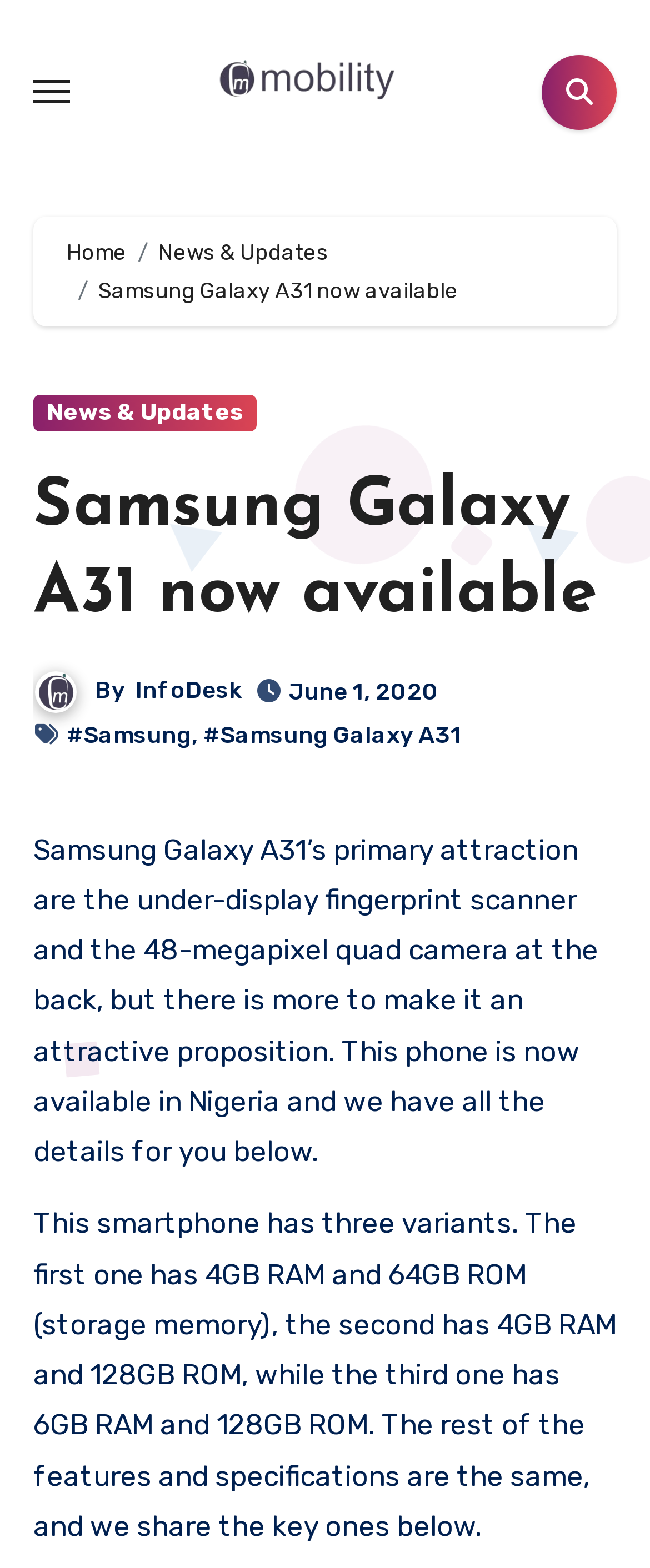How many variants of Samsung Galaxy A31 are available?
Based on the visual details in the image, please answer the question thoroughly.

According to the webpage, the Samsung Galaxy A31 has three variants, which differ in their RAM and ROM capacities. The first variant has 4GB RAM and 64GB ROM, the second has 4GB RAM and 128GB ROM, and the third has 6GB RAM and 128GB ROM.